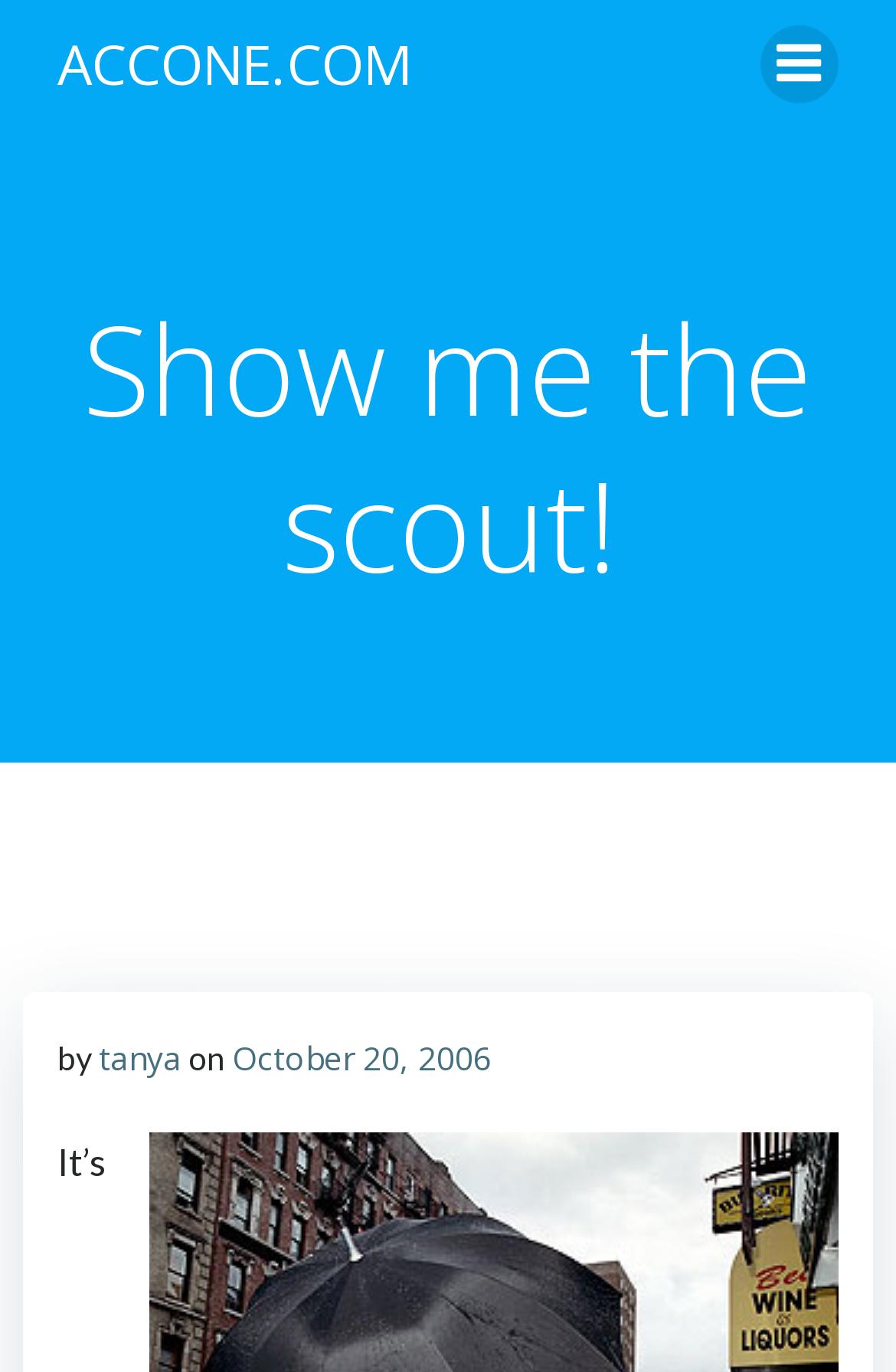Please give a succinct answer to the question in one word or phrase:
Who is the author of the article?

tanya